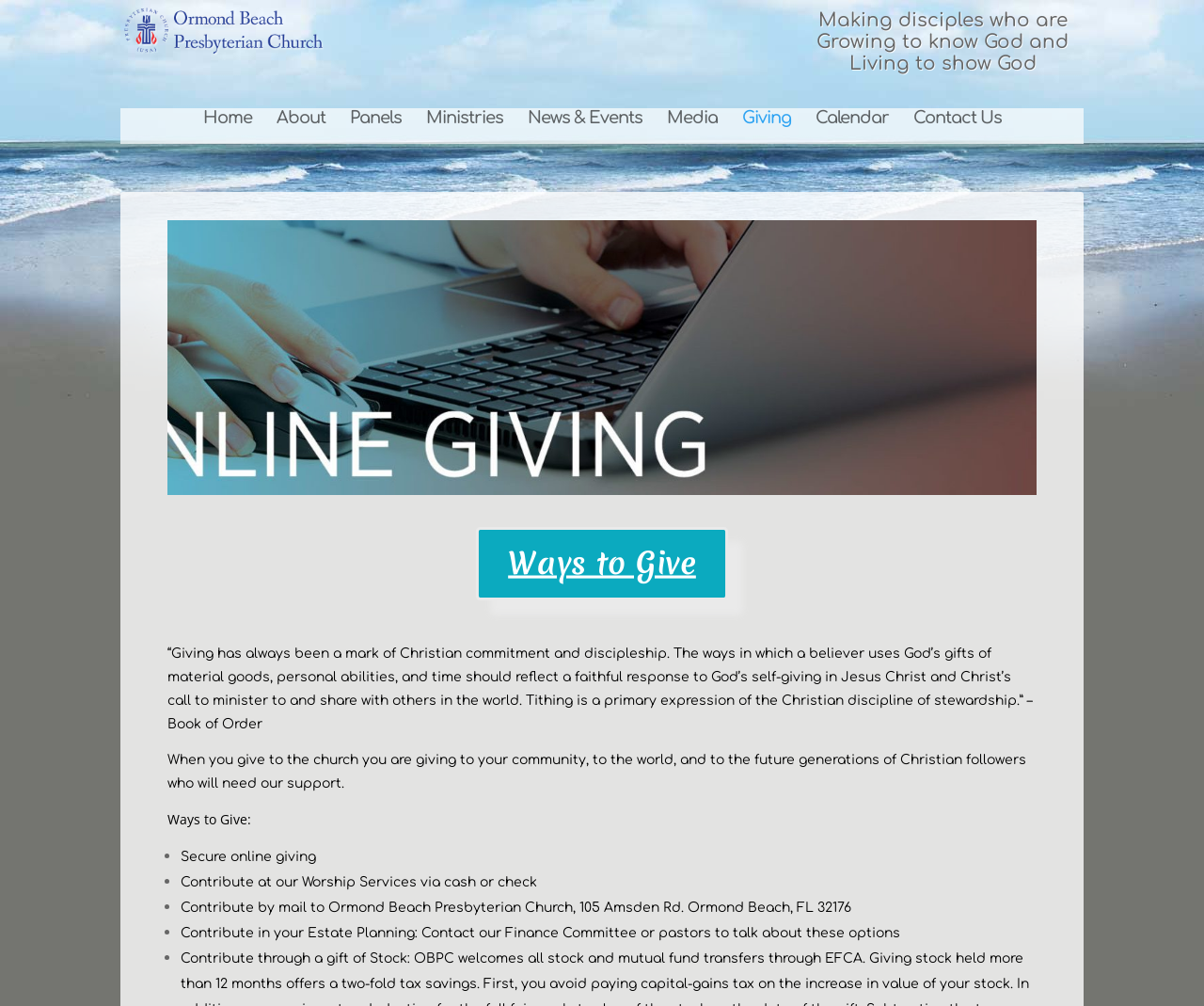Provide the bounding box coordinates in the format (top-left x, top-left y, bottom-right x, bottom-right y). All values are floating point numbers between 0 and 1. Determine the bounding box coordinate of the UI element described as: Privacy Policy

None